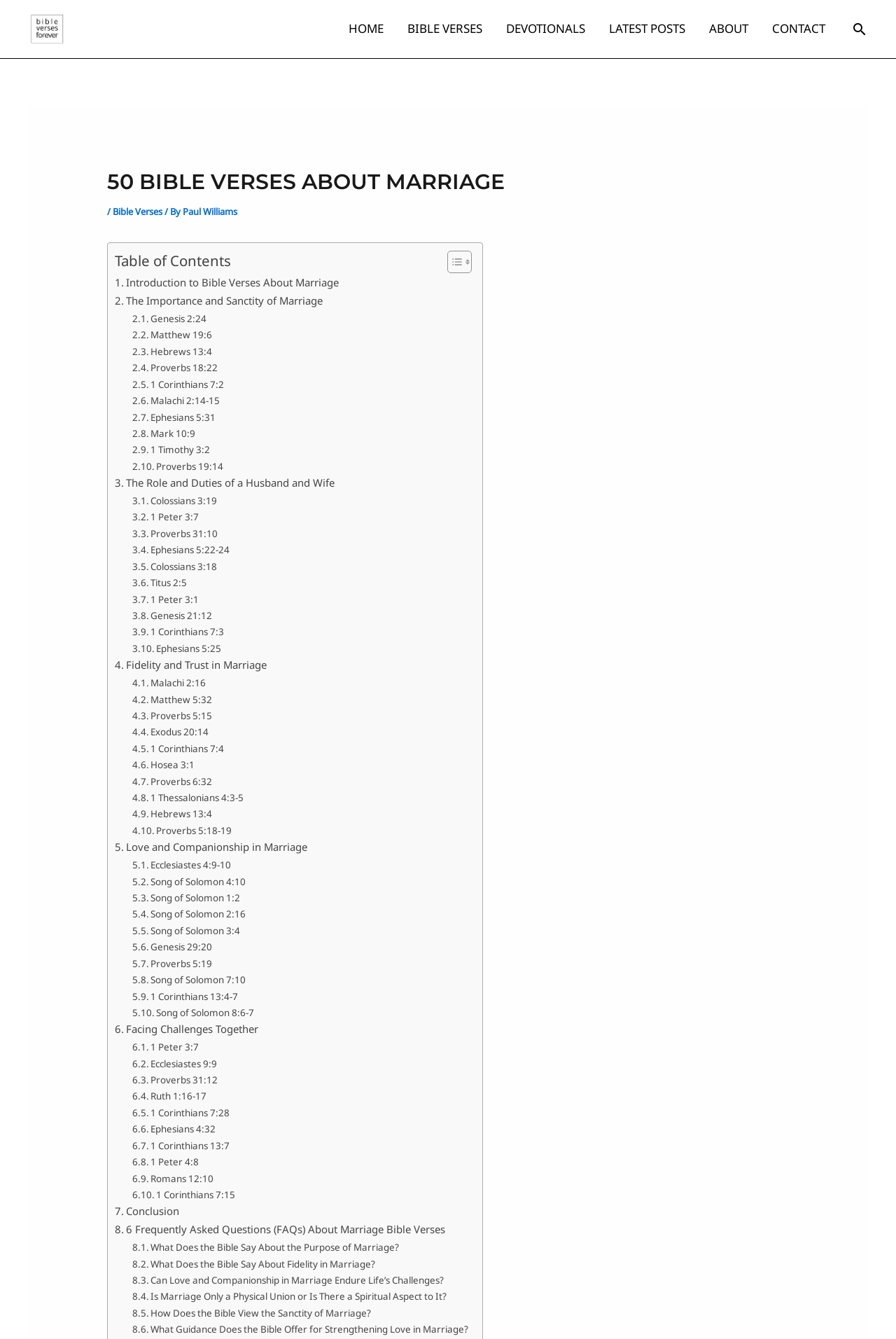Please find the bounding box coordinates of the section that needs to be clicked to achieve this instruction: "Read the introduction to Bible verses about marriage".

[0.128, 0.205, 0.404, 0.218]